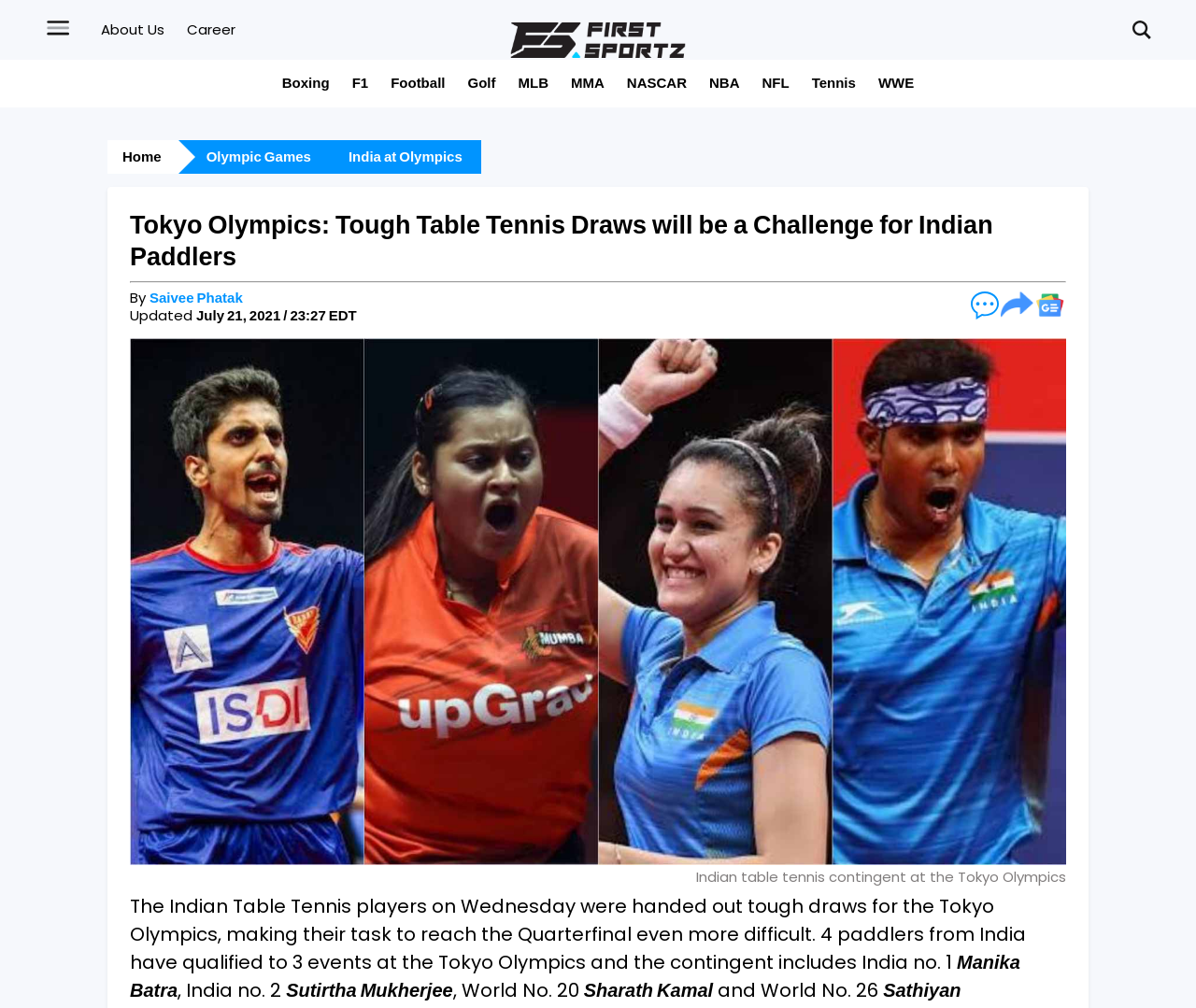Please find the bounding box coordinates of the clickable region needed to complete the following instruction: "Read the article by Saivee Phatak". The bounding box coordinates must consist of four float numbers between 0 and 1, i.e., [left, top, right, bottom].

[0.125, 0.286, 0.203, 0.305]